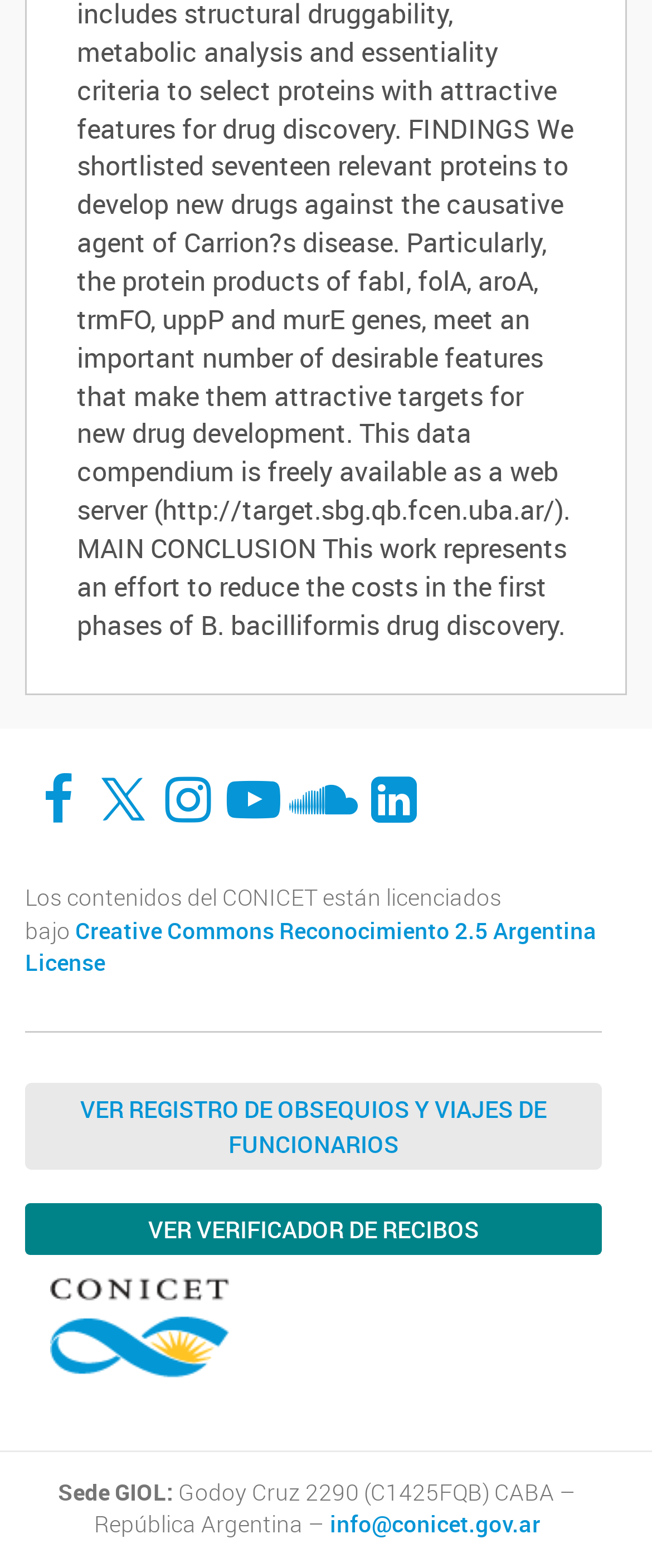Provide a single word or phrase to answer the given question: 
What is the logo of CONICET?

Image of CONICET